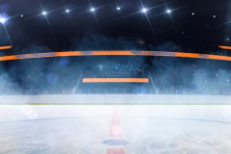Using the image as a reference, answer the following question in as much detail as possible:
What is the condition of the ice hockey rink's surface?

The caption describes the ice hockey rink's surface as pristine, indicating that it is clean and well-maintained, with a slight haze likely due to the cool arena atmosphere.